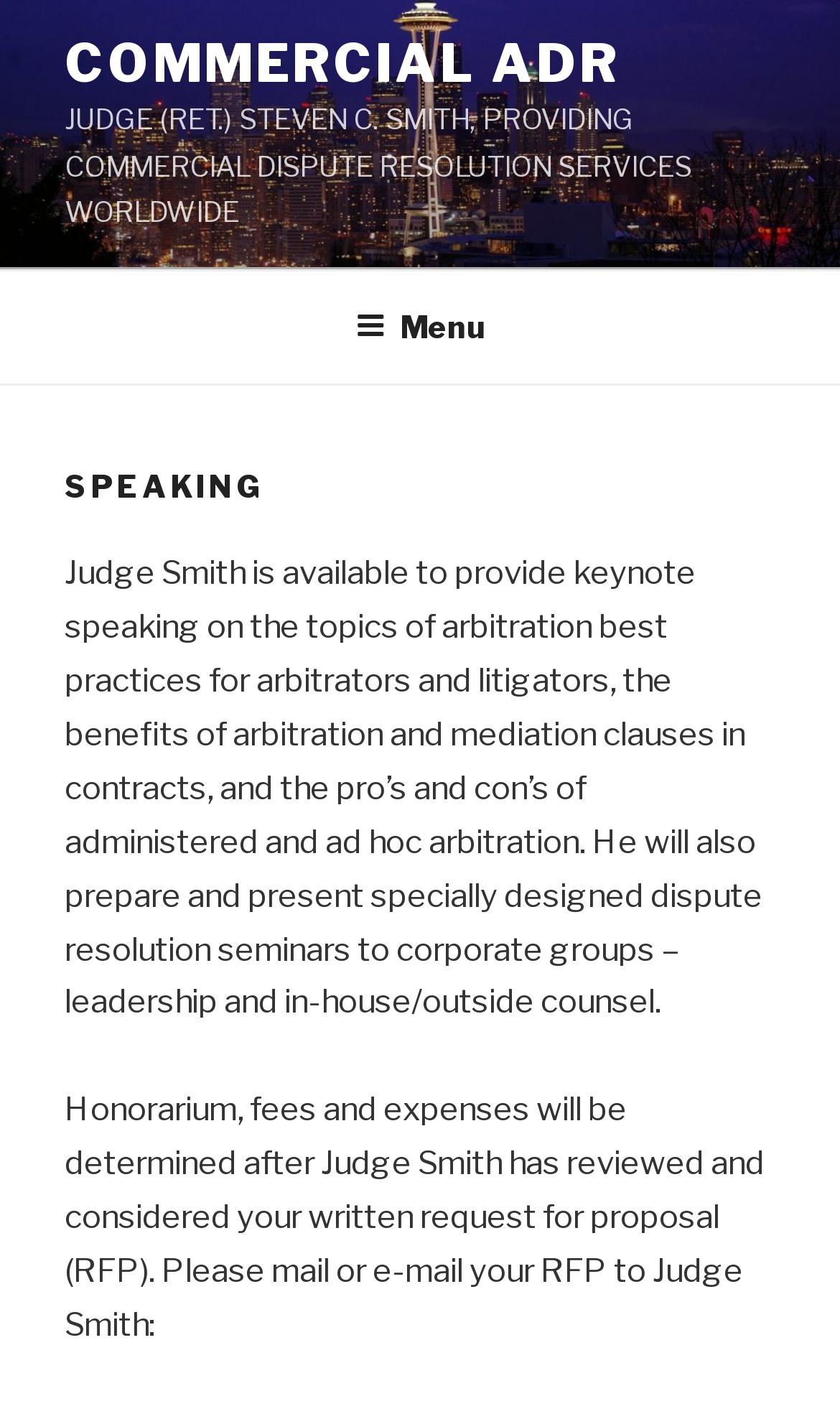Locate the bounding box of the UI element described in the following text: "Commercial ADR".

[0.077, 0.023, 0.738, 0.067]